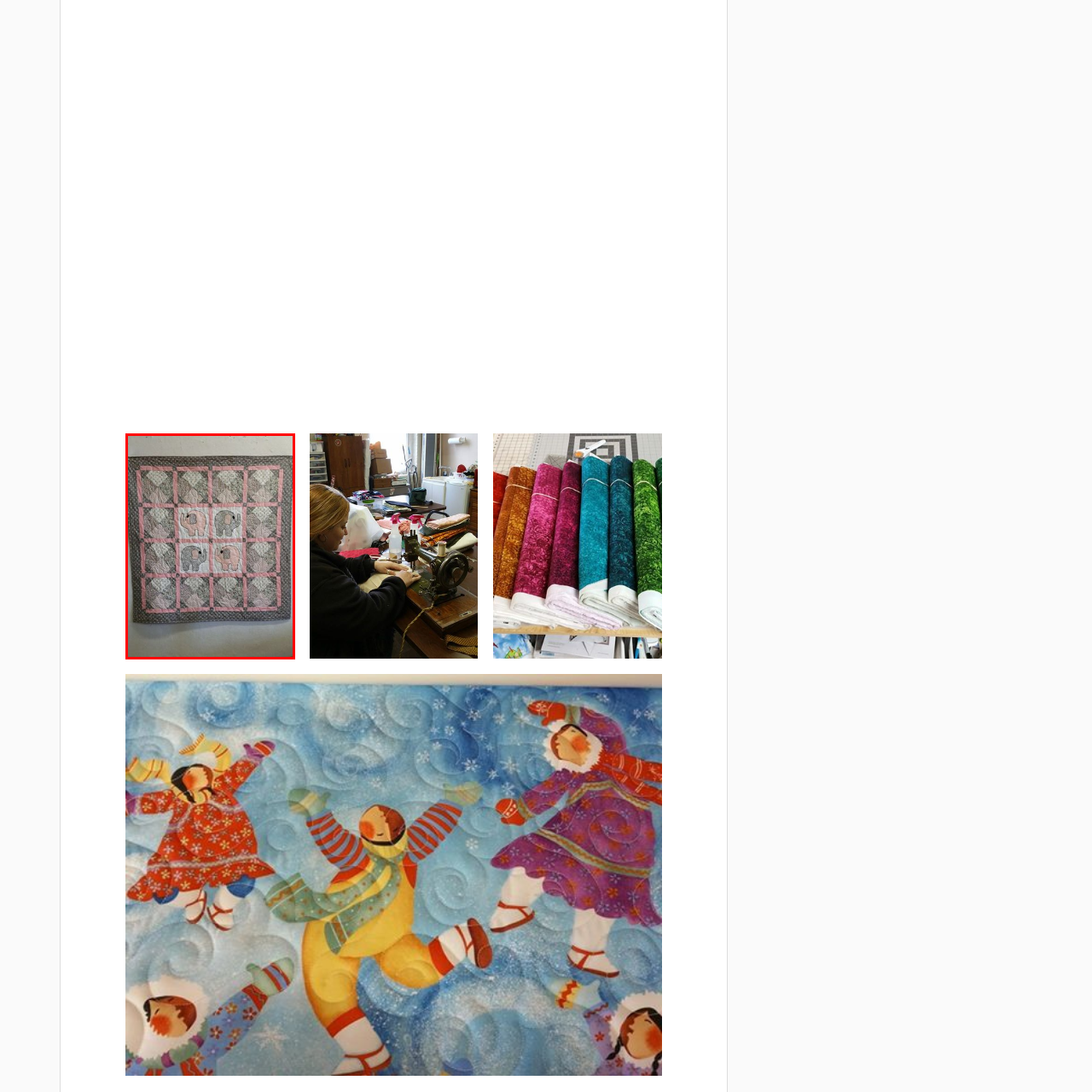Examine the contents within the red bounding box and respond with a single word or phrase: What is the theme of the quilt?

Elephant